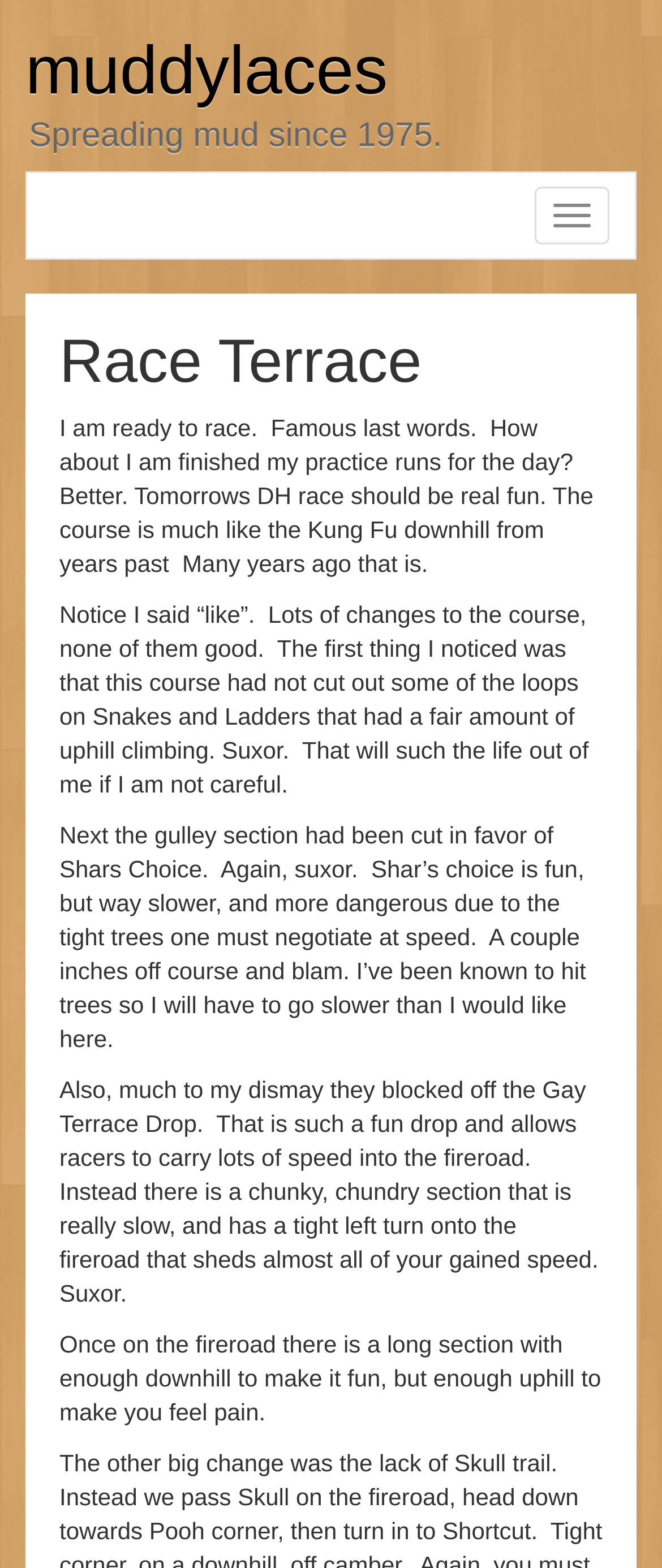What is the author's opinion about the changes to the course?
Look at the image and answer with only one word or phrase.

Negative